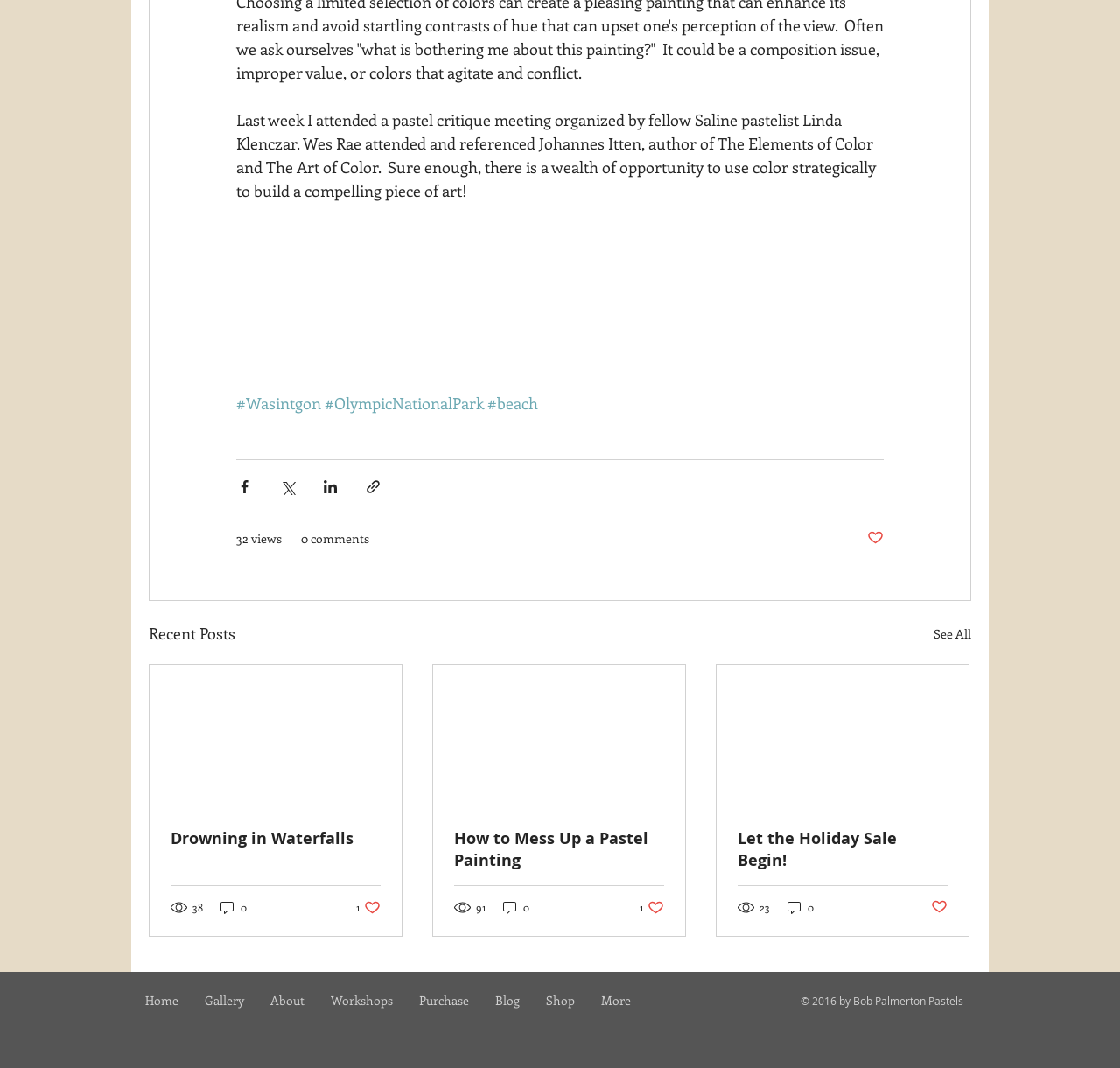Find the bounding box coordinates corresponding to the UI element with the description: "Let the Holiday Sale Begin!". The coordinates should be formatted as [left, top, right, bottom], with values as floats between 0 and 1.

[0.659, 0.775, 0.846, 0.816]